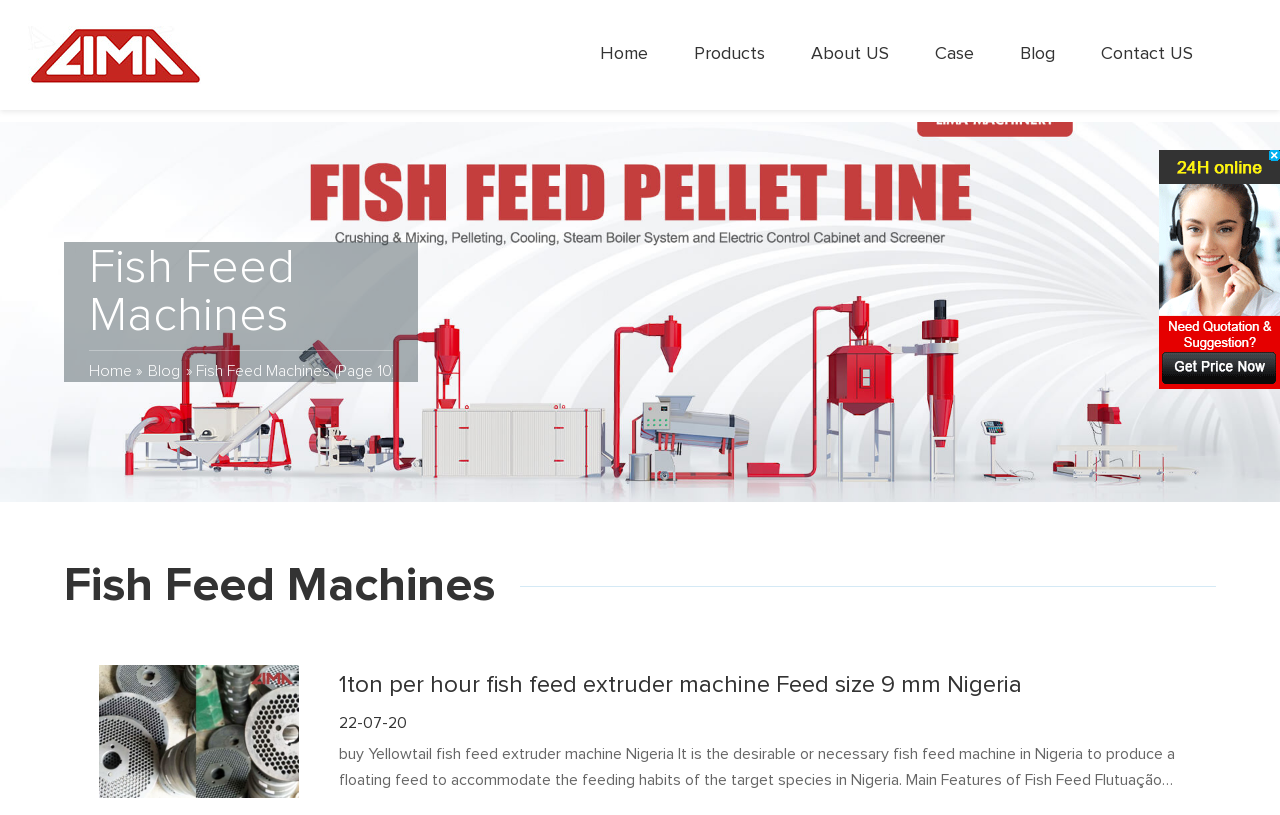Please identify the bounding box coordinates of the element I need to click to follow this instruction: "View About US".

[0.627, 0.0, 0.701, 0.133]